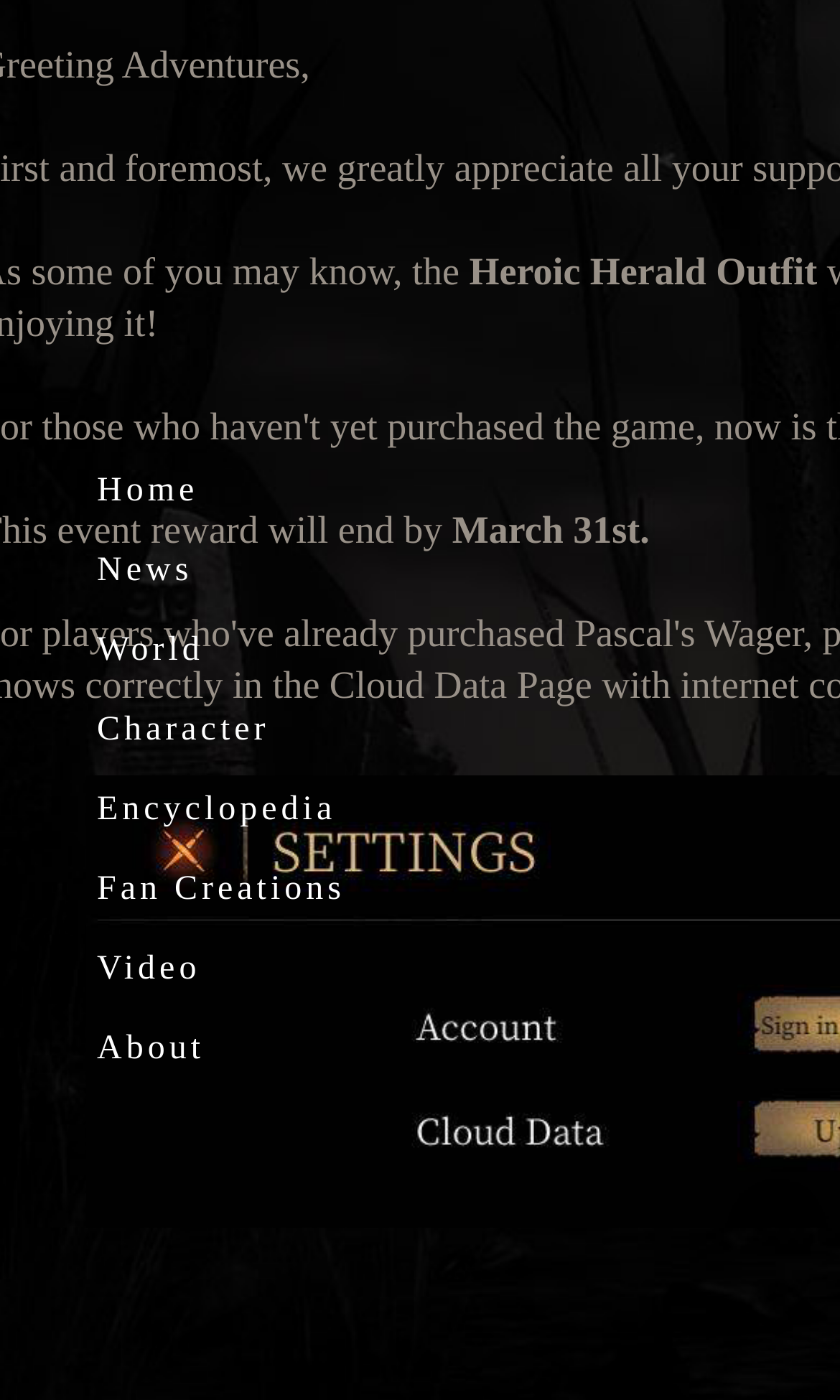What type of content is the webpage likely to have?
Provide a detailed and extensive answer to the question.

Based on the presence of links like 'Character' and 'Encyclopedia', and the mention of an 'outfit', the webpage is likely to have game-related content.